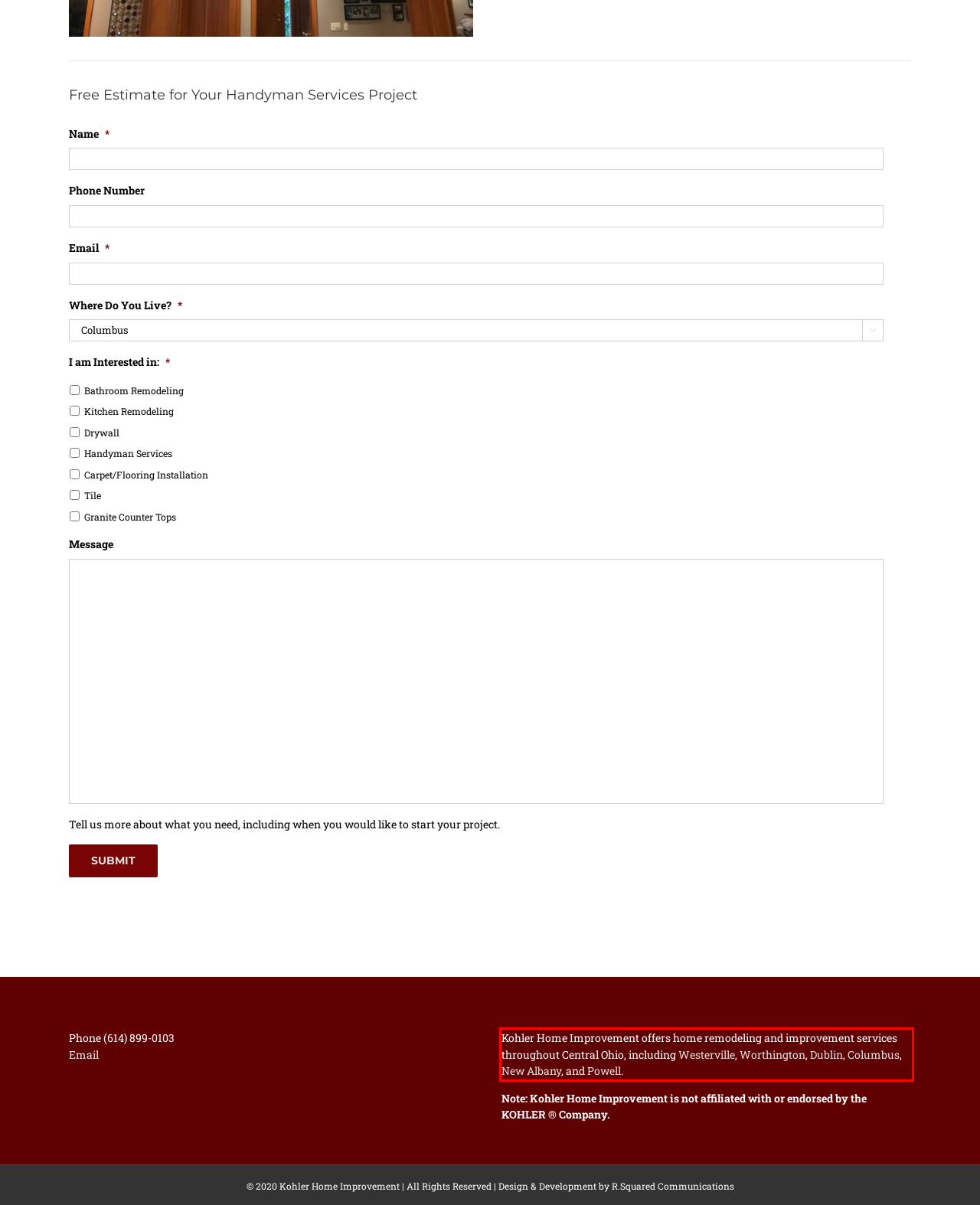Using OCR, extract the text content found within the red bounding box in the given webpage screenshot.

Kohler Home Improvement offers home remodeling and improvement services throughout Central Ohio, including Westerville, Worthington, Dublin, Columbus, New Albany, and Powell.